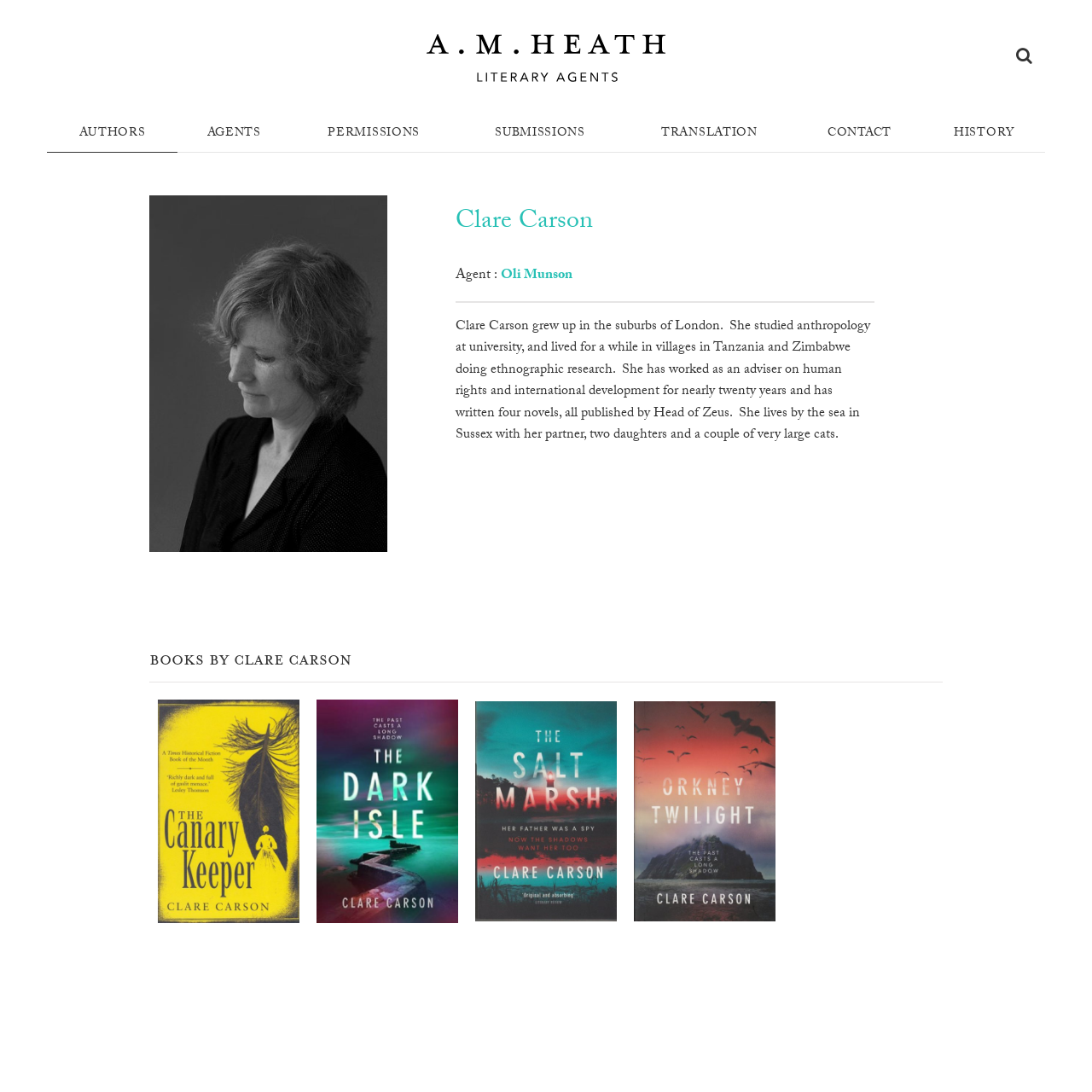Give a complete and precise description of the webpage's appearance.

This webpage is about Clare Carson, an author represented by AM Heath Literary Agents. At the top of the page, there is a search bar and a button with a magnifying glass icon, located at the top right corner. Below this, there is a navigation menu with seven links: AUTHORS, AGENTS, PERMISSIONS, SUBMISSIONS, TRANSLATION, CONTACT, and HISTORY, arranged horizontally across the page.

On the left side of the page, there is a large image of Clare Carson, accompanied by a heading with her name. Below this, there is a paragraph of text that describes her background, including her education, work experience, and personal life.

To the right of Clare Carson's image, there is a section with the heading "Agent :" followed by a link to Oli Munson, her agent. Below this, there is a brief biography of Clare Carson, which mentions her writing career and personal life.

Further down the page, there is a section with the heading "Books by Clare Carson", which showcases four of her novels. Each book is represented by a link with the jacket cover image and the title of the book. The books are arranged horizontally, with the images of the book covers displayed prominently.